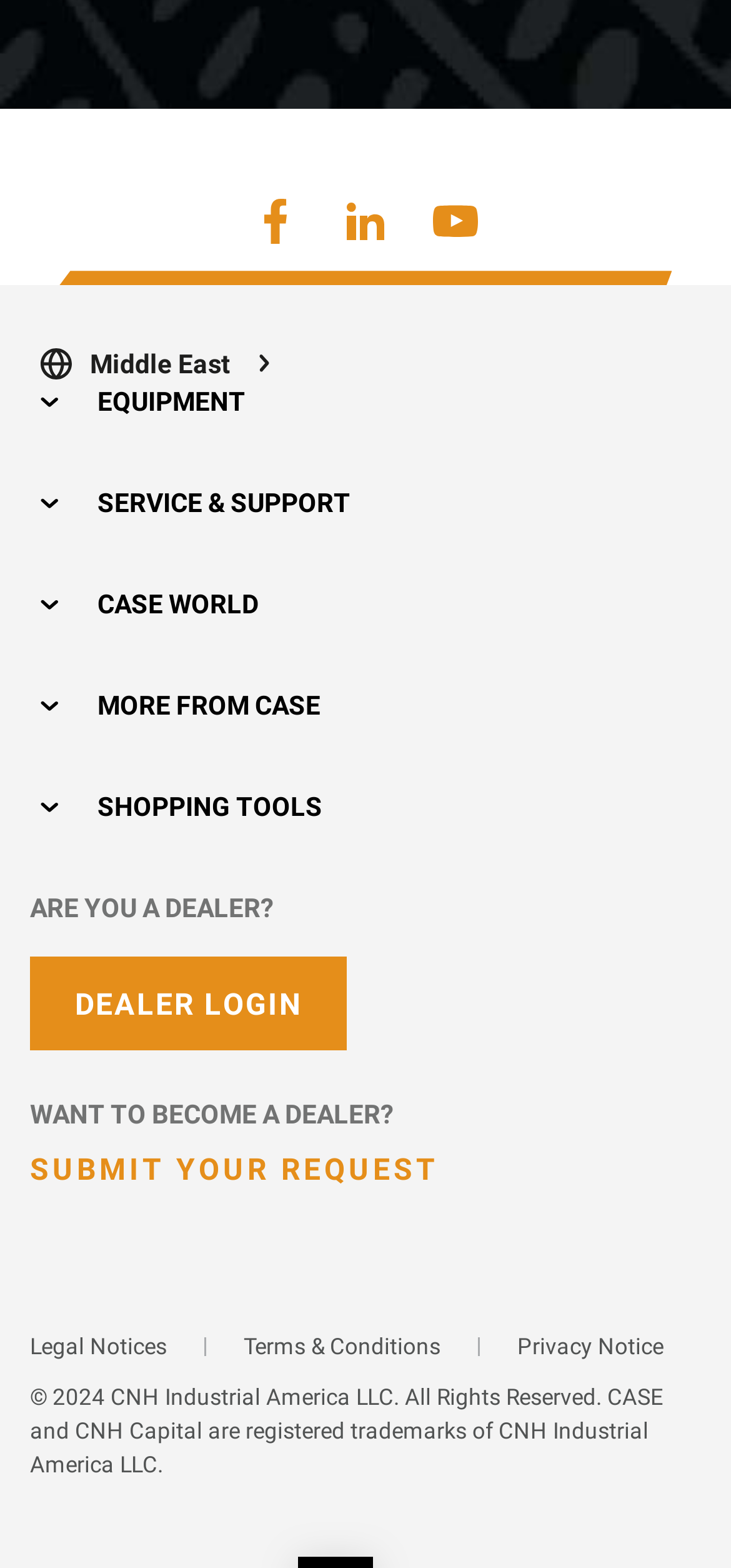Please find the bounding box coordinates of the element's region to be clicked to carry out this instruction: "Expand EQUIPMENT menu".

[0.041, 0.244, 0.377, 0.268]